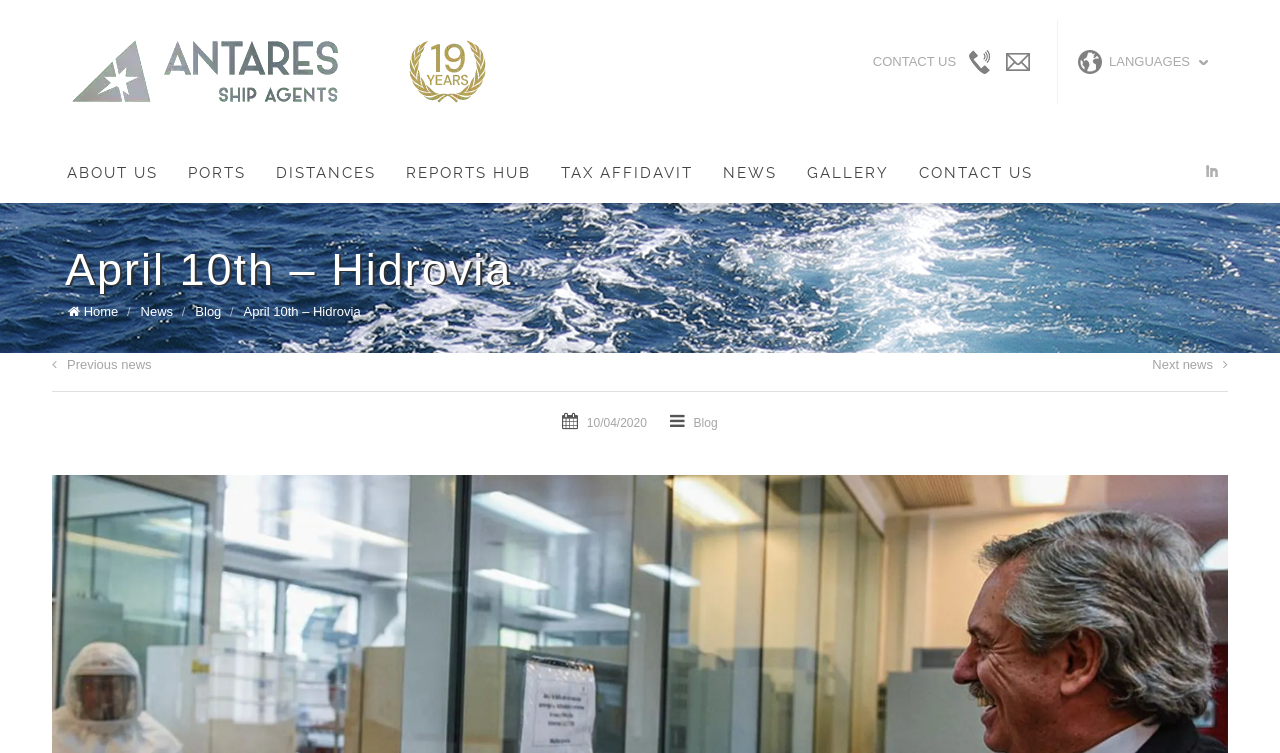What is the phone number of Antares Ship Agents?
Based on the screenshot, provide a one-word or short-phrase response.

+54(11) 5554 1000